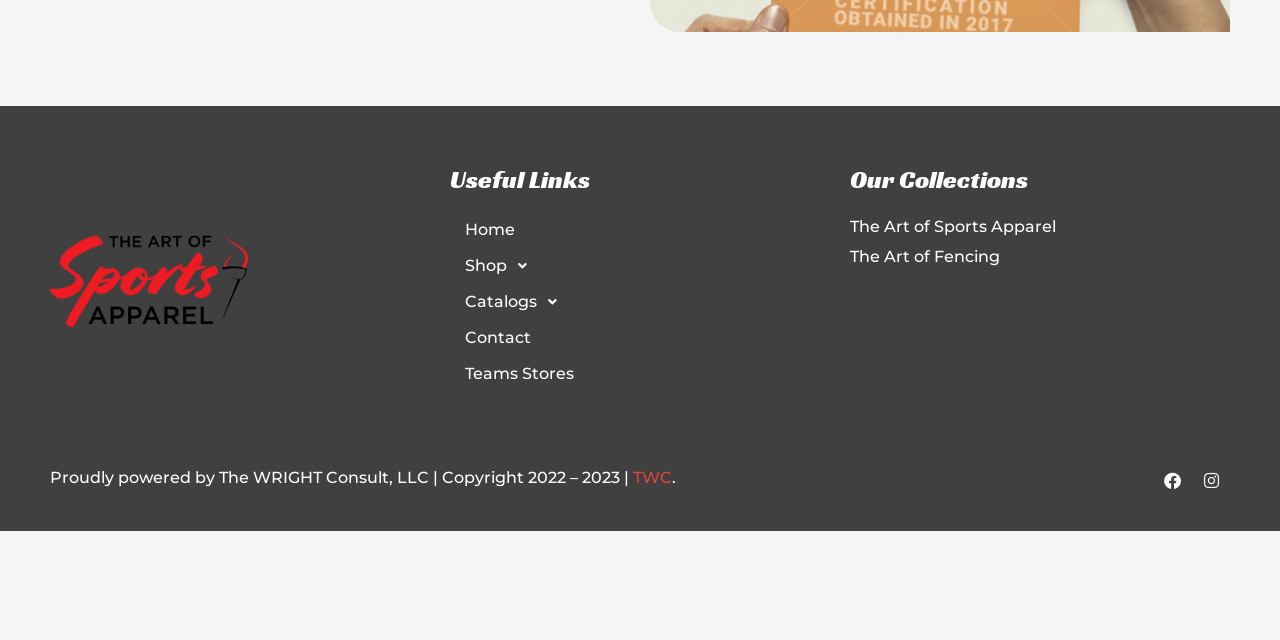Predict the bounding box of the UI element based on this description: "Teams Stores".

[0.352, 0.556, 0.648, 0.613]